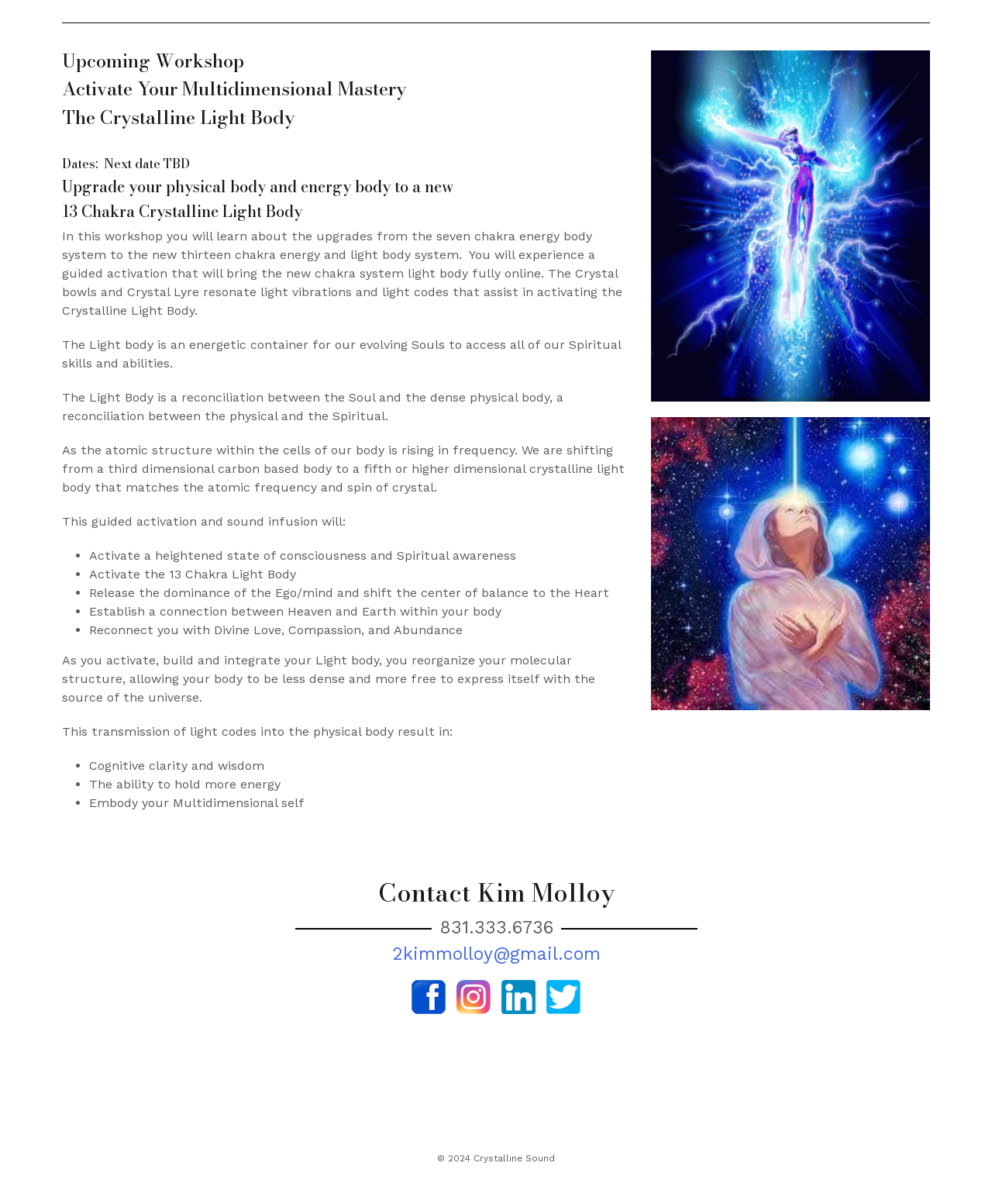How can the Light Body be described?
Using the image as a reference, give an elaborate response to the question.

Based on the text on the webpage, the Light Body can be described as an energetic container for the Soul, which allows for the access of spiritual skills and abilities, and is a reconciliation between the physical and spiritual bodies.